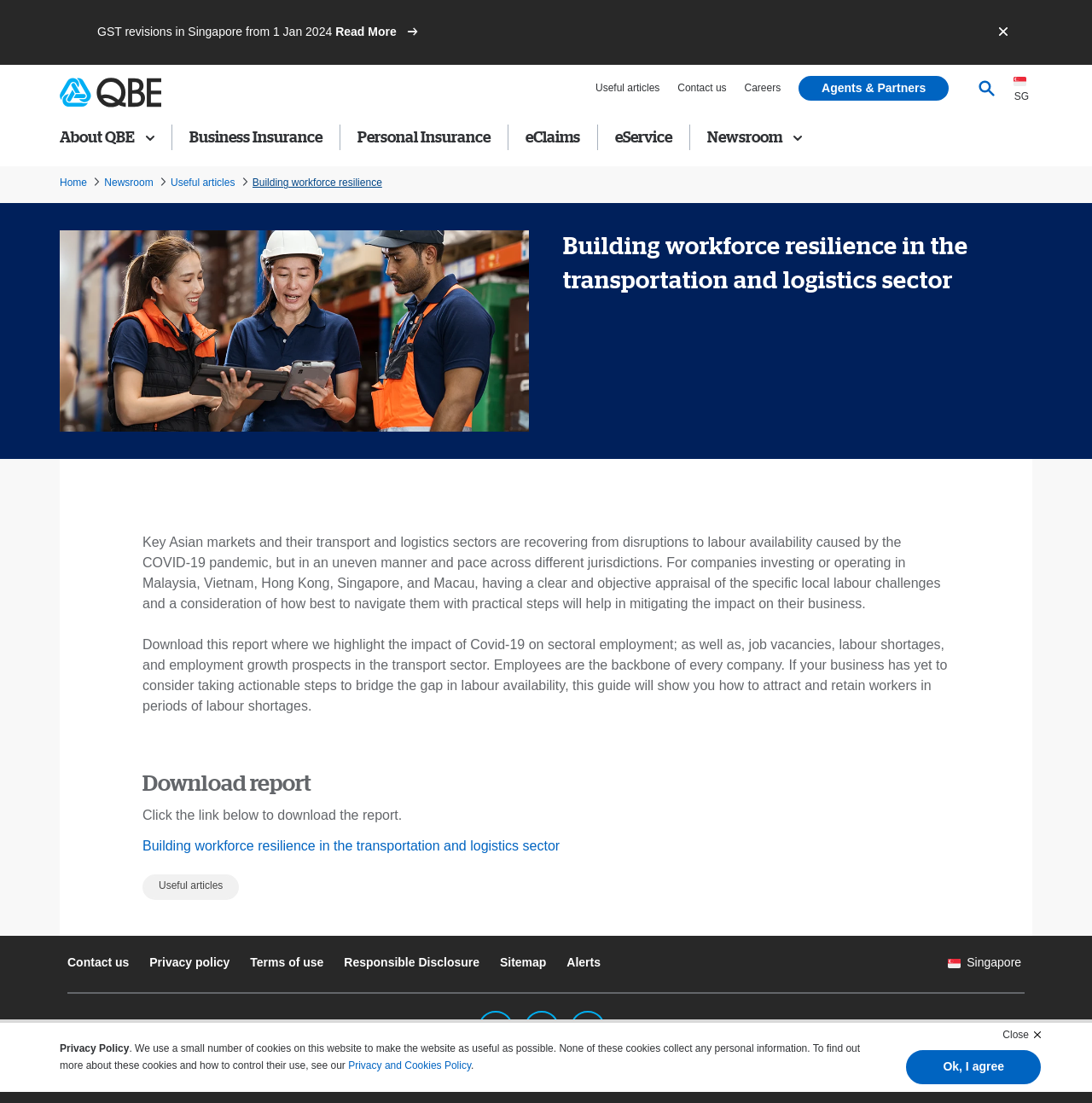Locate the bounding box coordinates of the clickable region to complete the following instruction: "Go to the 'Newsroom' page."

[0.632, 0.098, 0.75, 0.151]